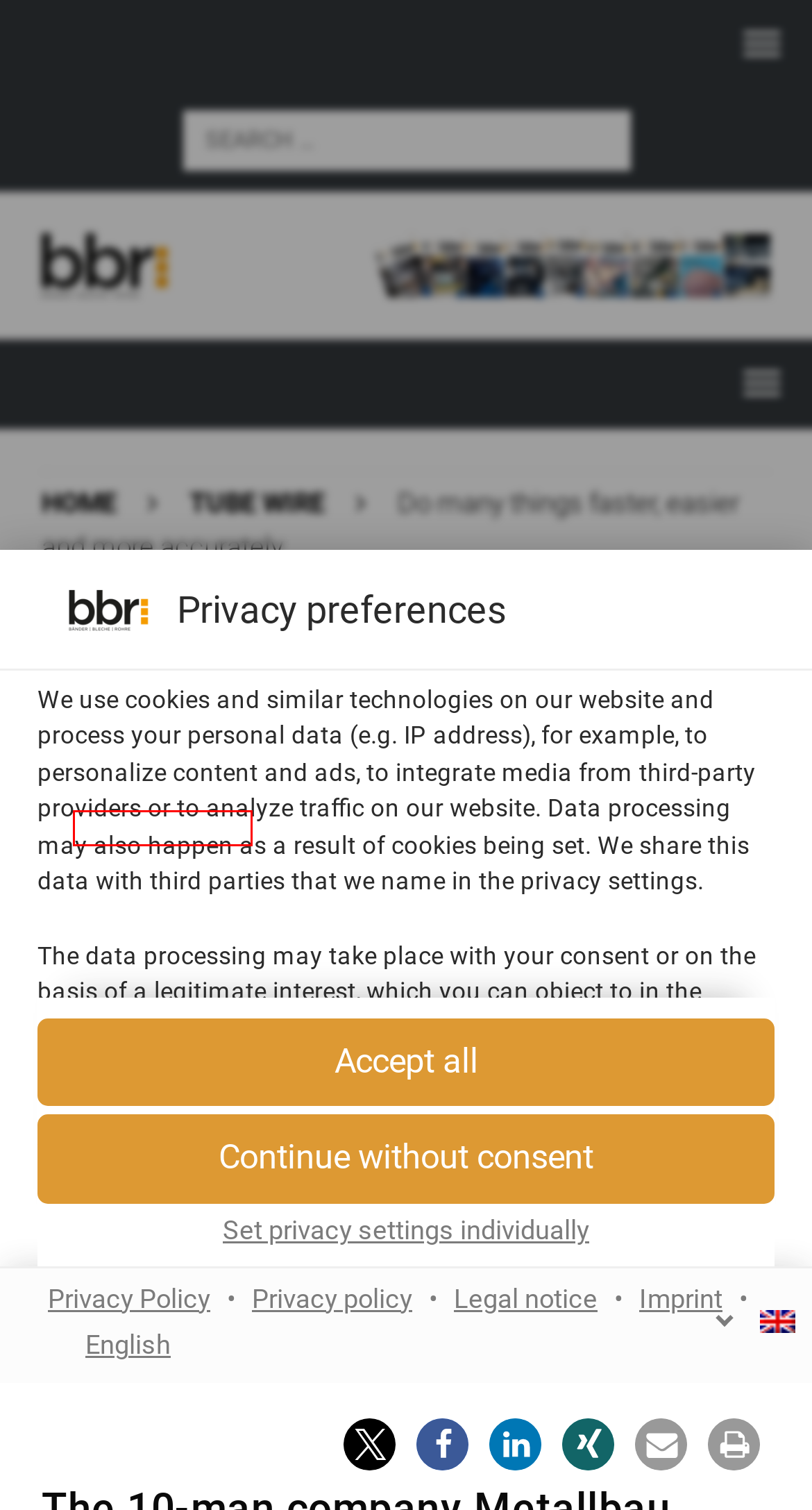Assess the screenshot of a webpage with a red bounding box and determine which webpage description most accurately matches the new page after clicking the element within the red box. Here are the options:
A. bbr Bänder Bleche Rohre - Magazine for strip, sheet and tube processing
B. MicroStep Europa | Your Partner for Cutting and Automation
C. Privacy policy - bbr Bänder Bleche Rohre
D. Tube Wire Archive - bbr Bänder Bleche Rohre
E. Mediacenter - bbr Bänder Bleche Rohre
F. Bei XING anmelden
G. August 2022 - bbr Bänder Bleche Rohre
H. Imprint - bbr Bänder Bleche Rohre

G